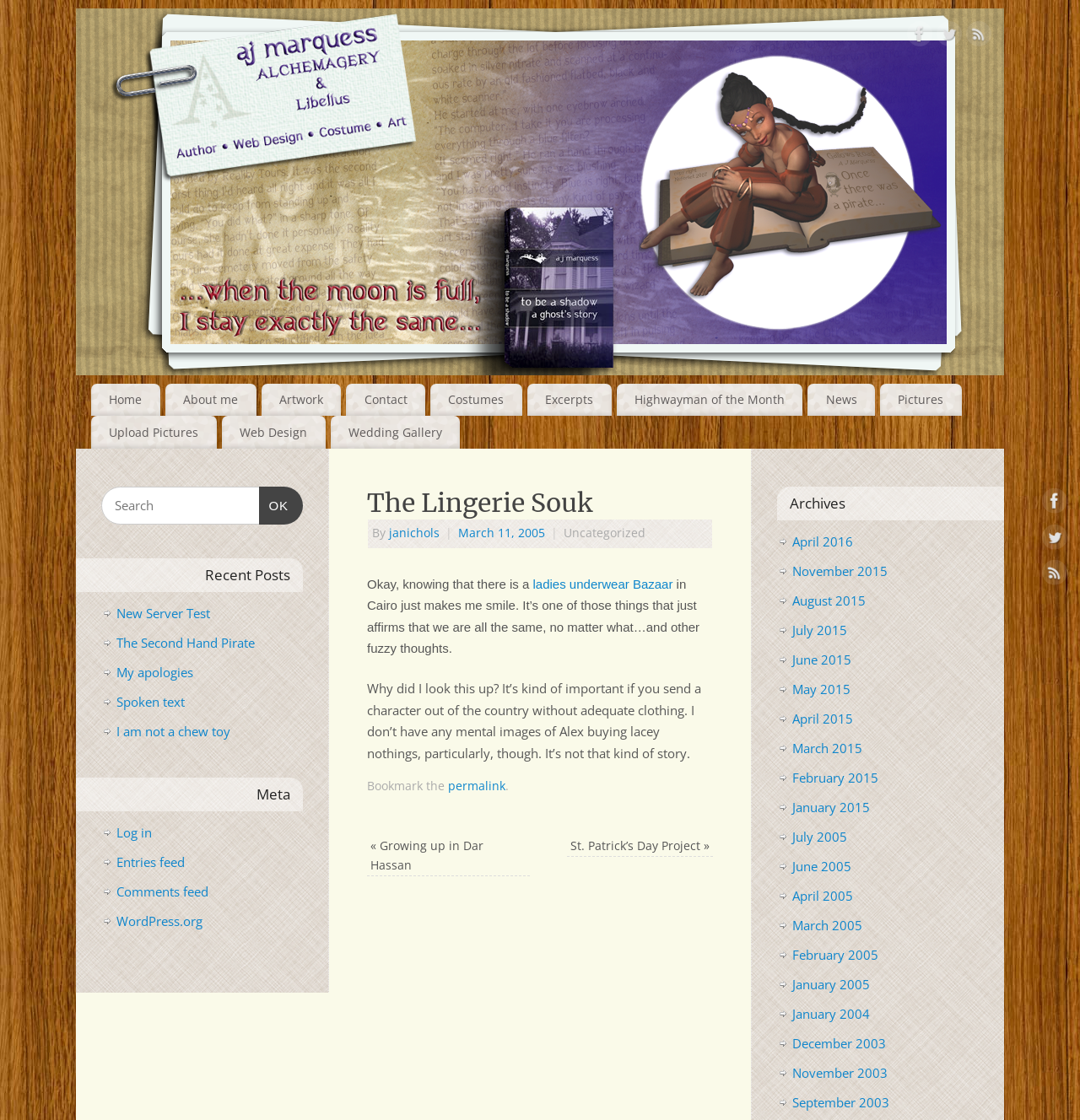Could you highlight the region that needs to be clicked to execute the instruction: "Read the latest post"?

[0.34, 0.434, 0.66, 0.711]